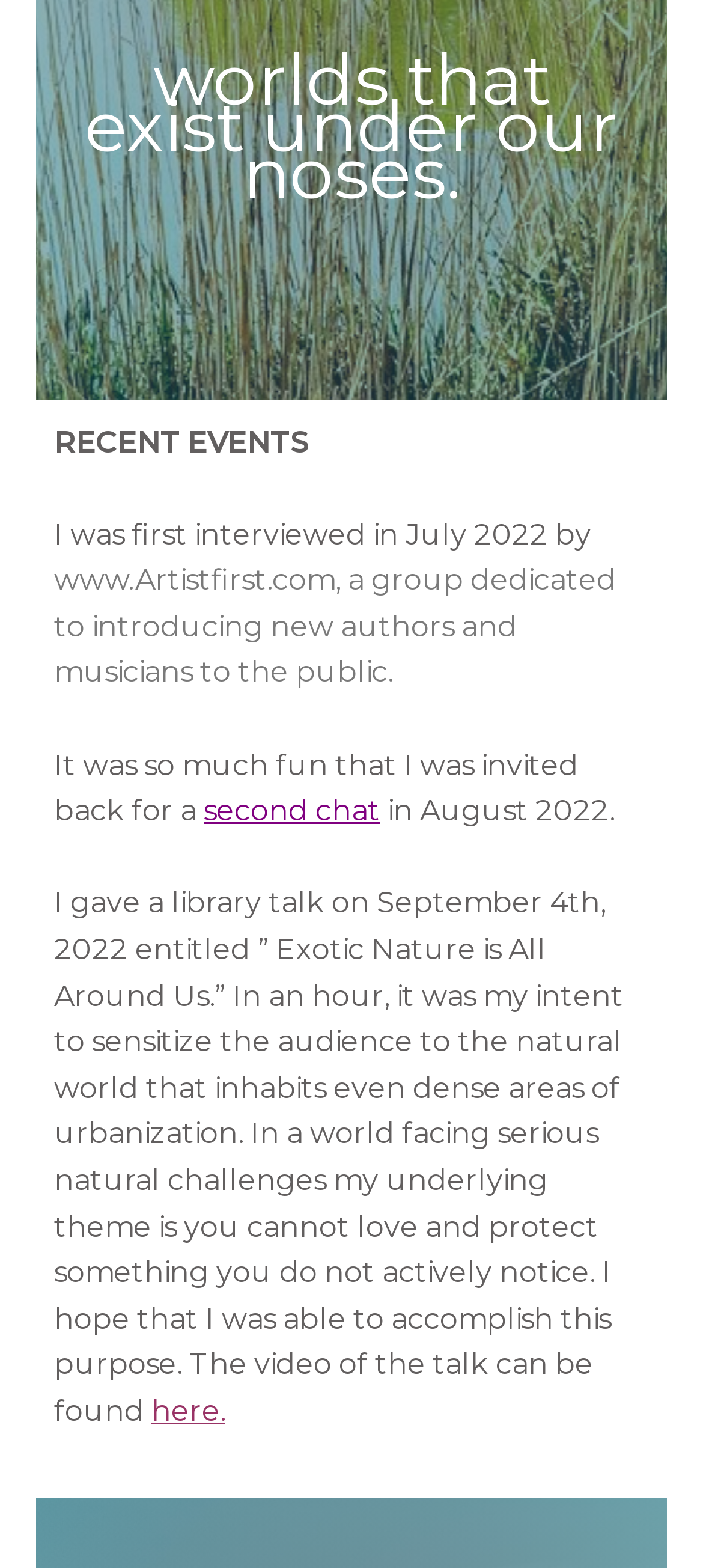What is the purpose of the library talk?
Please elaborate on the answer to the question with detailed information.

I inferred the answer by analyzing the sentence 'In an hour, it was my intent to sensitize the audience to the natural world that inhabits even dense areas of urbanization.' which suggests that the purpose of the library talk is to sensitize the audience to the natural world.